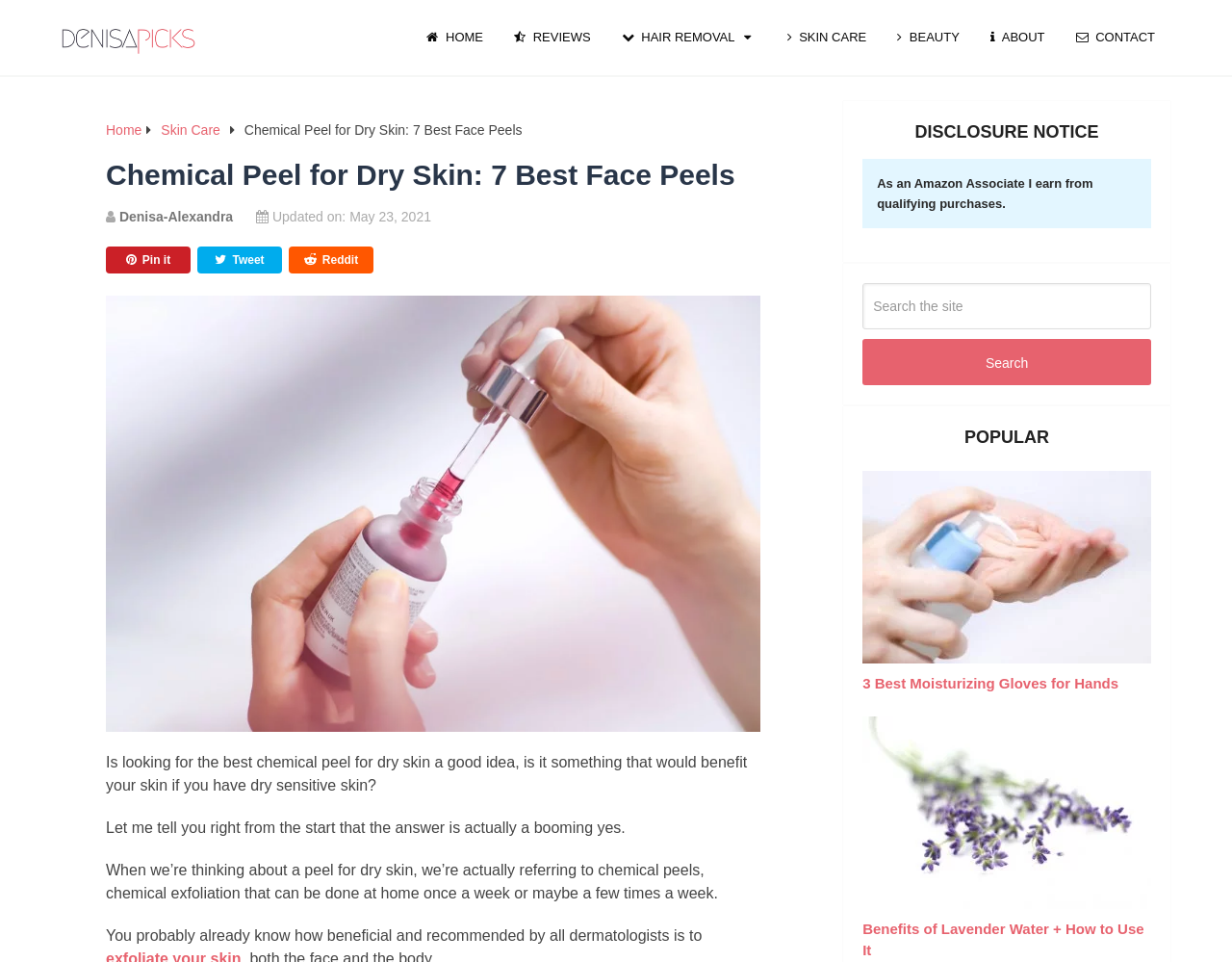Using a single word or phrase, answer the following question: 
What is the author's name?

Denisa-Alexandra